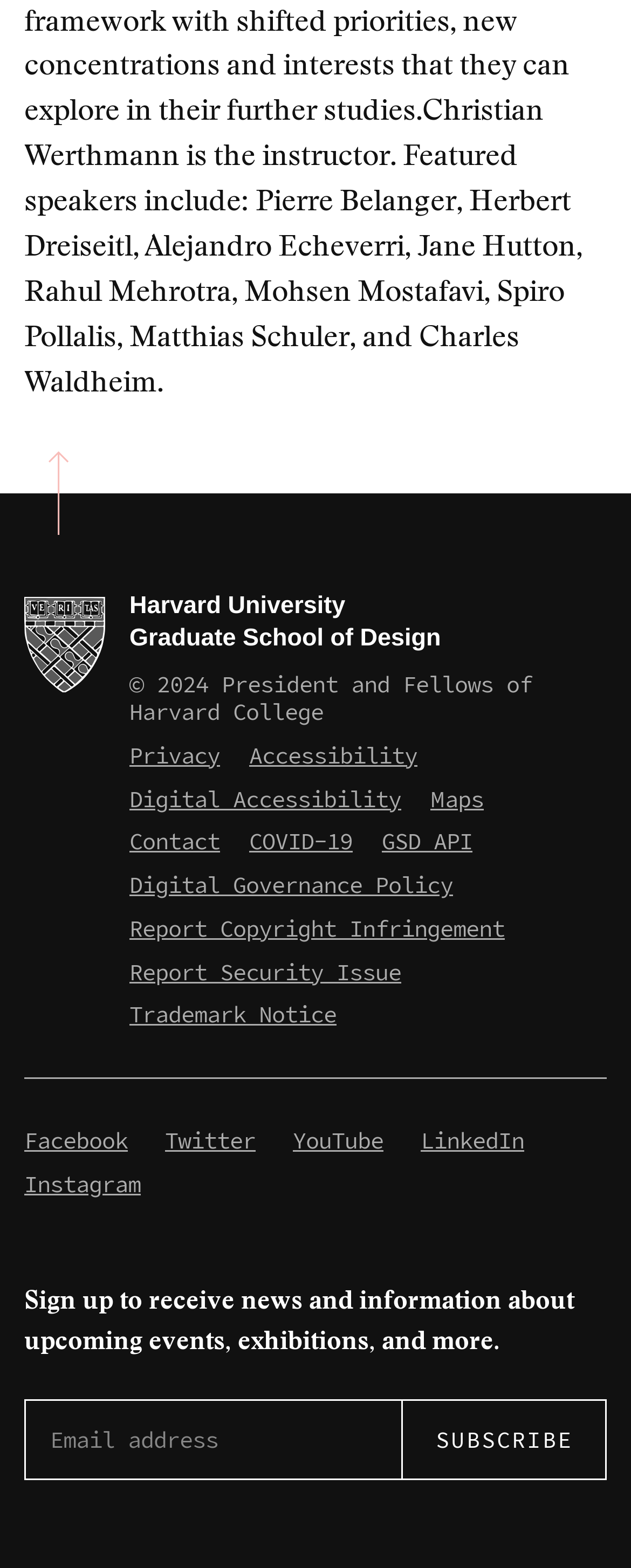What is the purpose of the textbox?
Answer the question with a single word or phrase derived from the image.

To receive news and information